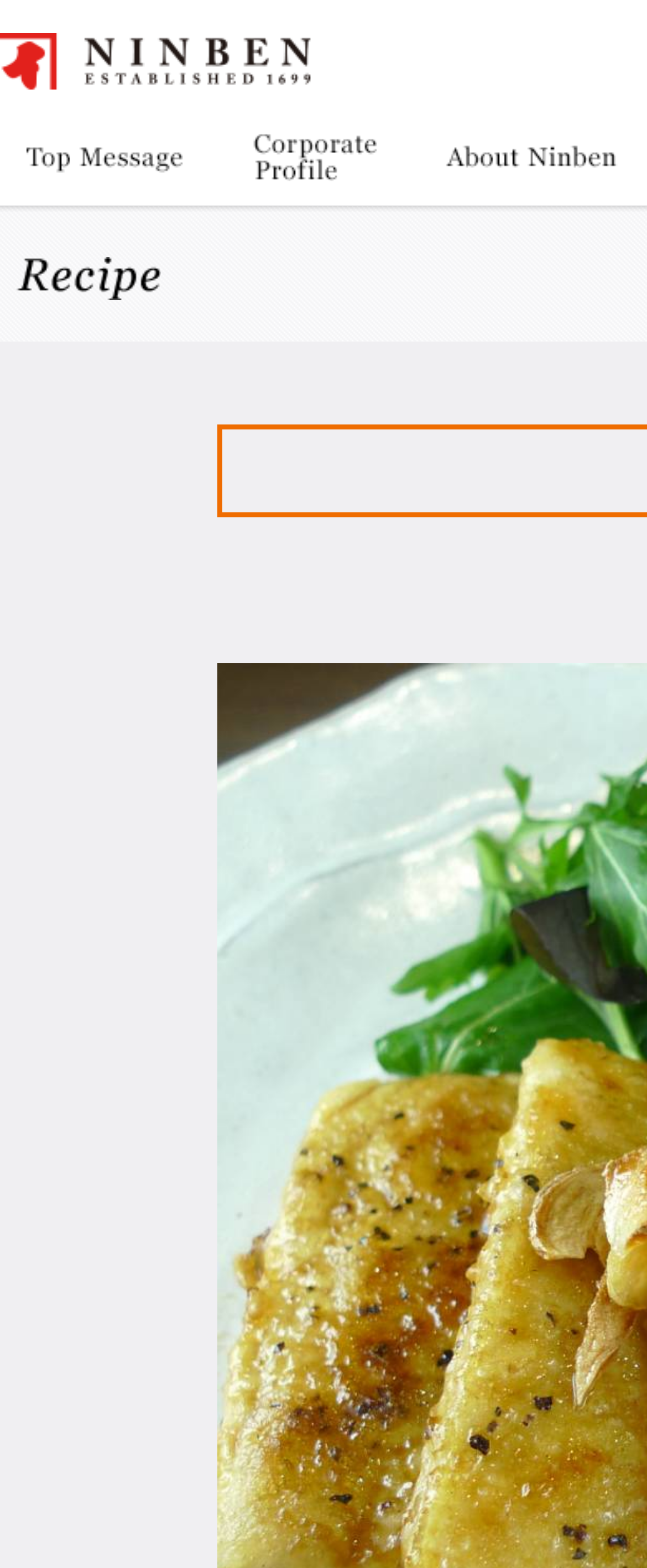How many main navigation links are there?
Please give a detailed and elaborate answer to the question.

There are three main navigation links located at the top of the webpage, which are 'Top Message', 'Corporate Profile', and 'About Ninben'. These links are likely to be the main sections of the website.